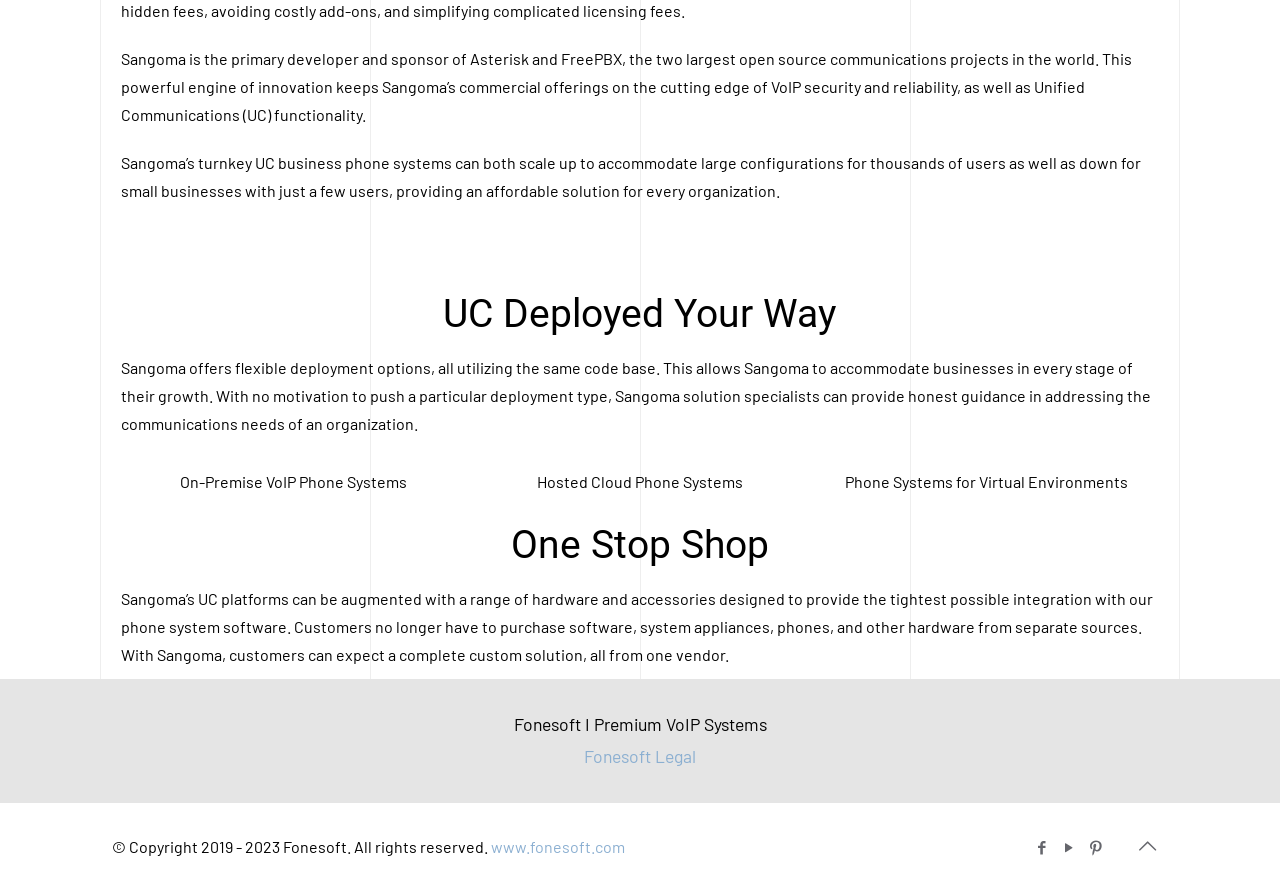Given the element description Fonesoft Legal, specify the bounding box coordinates of the corresponding UI element in the format (top-left x, top-left y, bottom-right x, bottom-right y). All values must be between 0 and 1.

[0.456, 0.834, 0.544, 0.859]